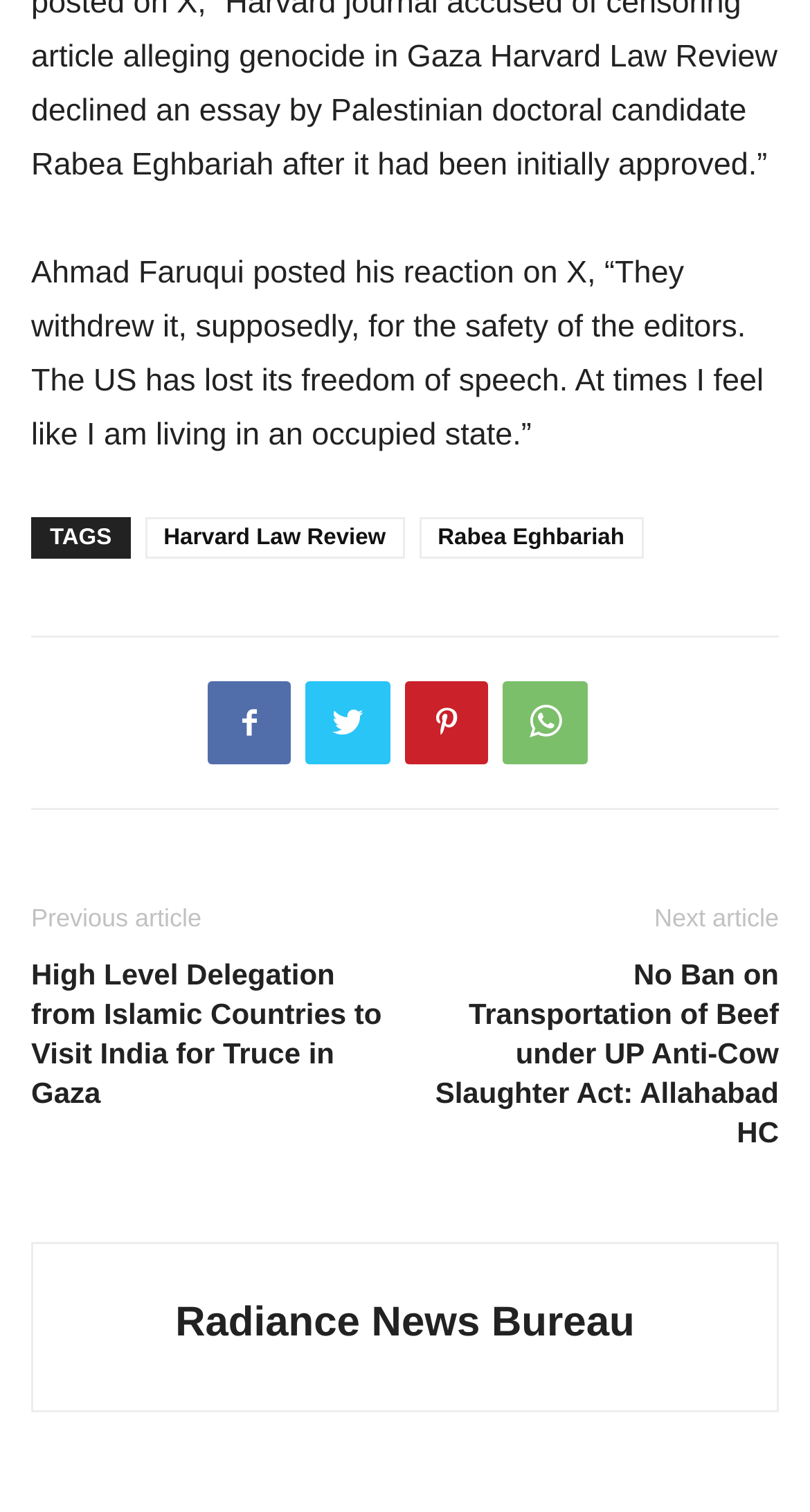How many article links are there in the footer section?
Using the image provided, answer with just one word or phrase.

4